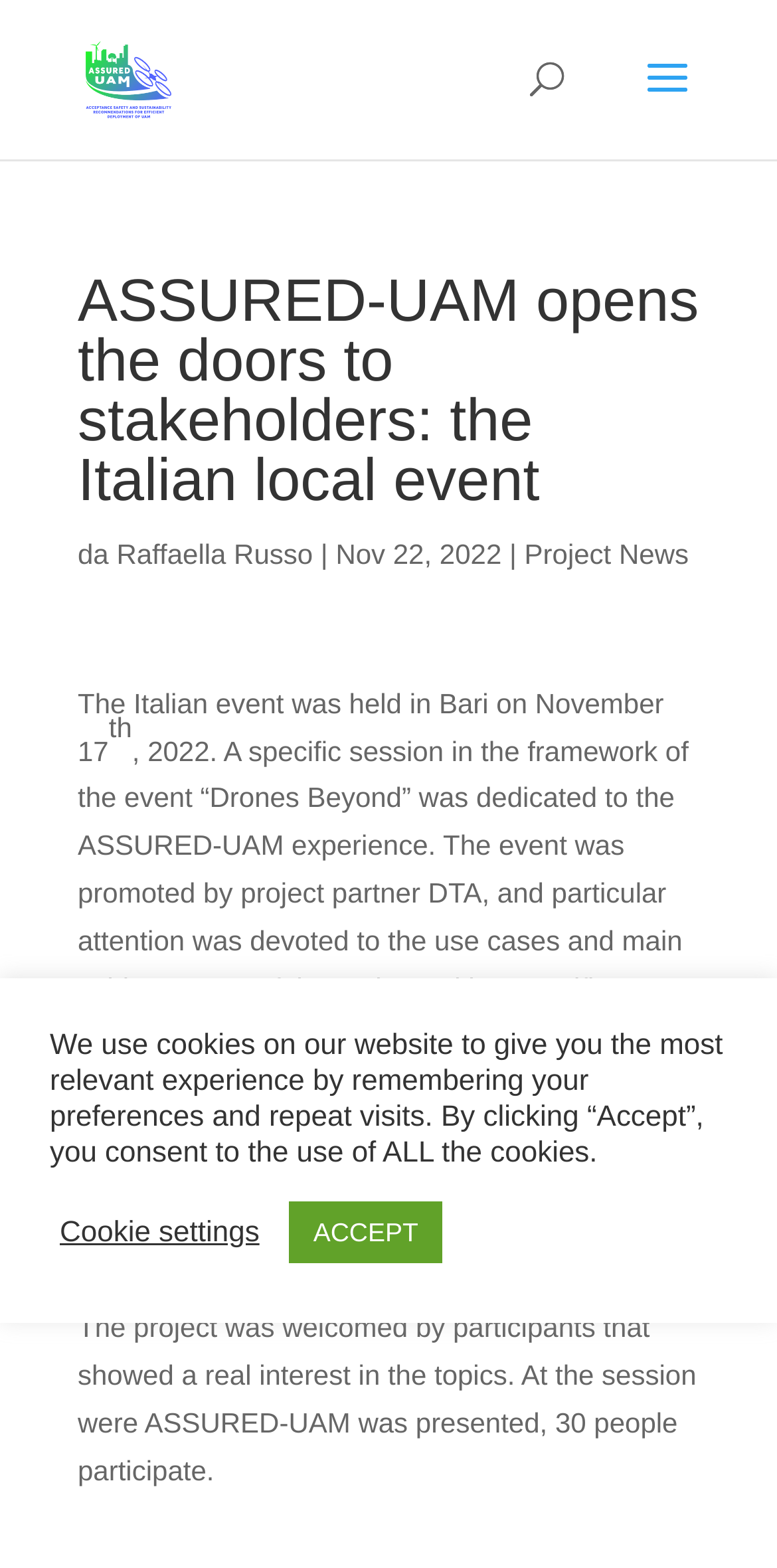Create a full and detailed caption for the entire webpage.

The webpage is about an event organized by ASSURED-UAM, an Italian local event, where stakeholders were invited to participate. At the top of the page, there is a link to "Assured uam" accompanied by an image with the same name. Below this, there is a search bar that spans almost the entire width of the page.

The main content of the page is an article that takes up most of the page's real estate. The article's title, "ASSURED-UAM opens the doors to stakeholders: the Italian local event", is prominently displayed at the top. Below the title, there is a brief description of the event, which was held in Bari on November 17, 2022. The description is written in several paragraphs, with the first paragraph mentioning a specific session dedicated to the ASSURED-UAM experience.

The article also mentions that the event was promoted by project partner DTA and that it focused on the use cases and main achievements of the project, with a specific attention to the cities' perspective. Additionally, the event aimed to promote acceptance by citizens and identify financing strategies for cities to make necessary investments.

At the bottom of the page, there is a notification about the use of cookies on the website, with options to accept or customize cookie settings.